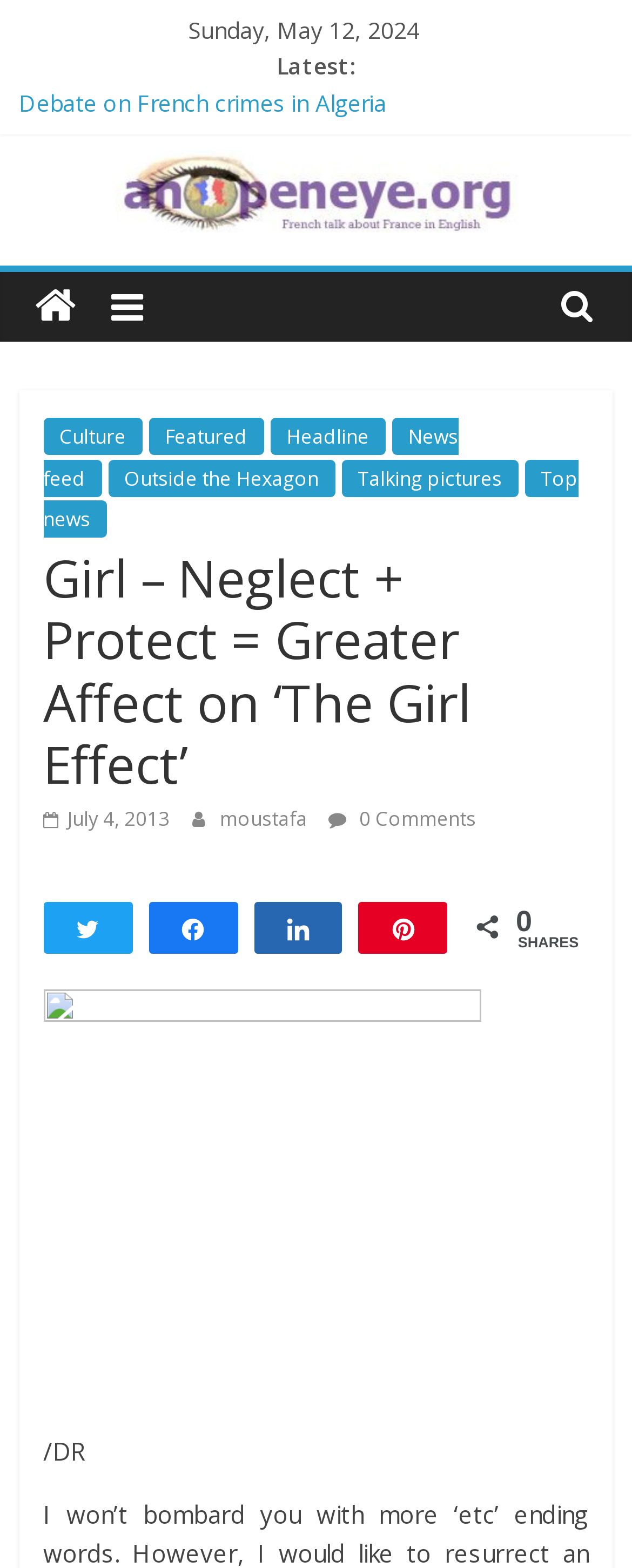Please locate the bounding box coordinates for the element that should be clicked to achieve the following instruction: "Click on the 'Continue Reading →' link". Ensure the coordinates are given as four float numbers between 0 and 1, i.e., [left, top, right, bottom].

None